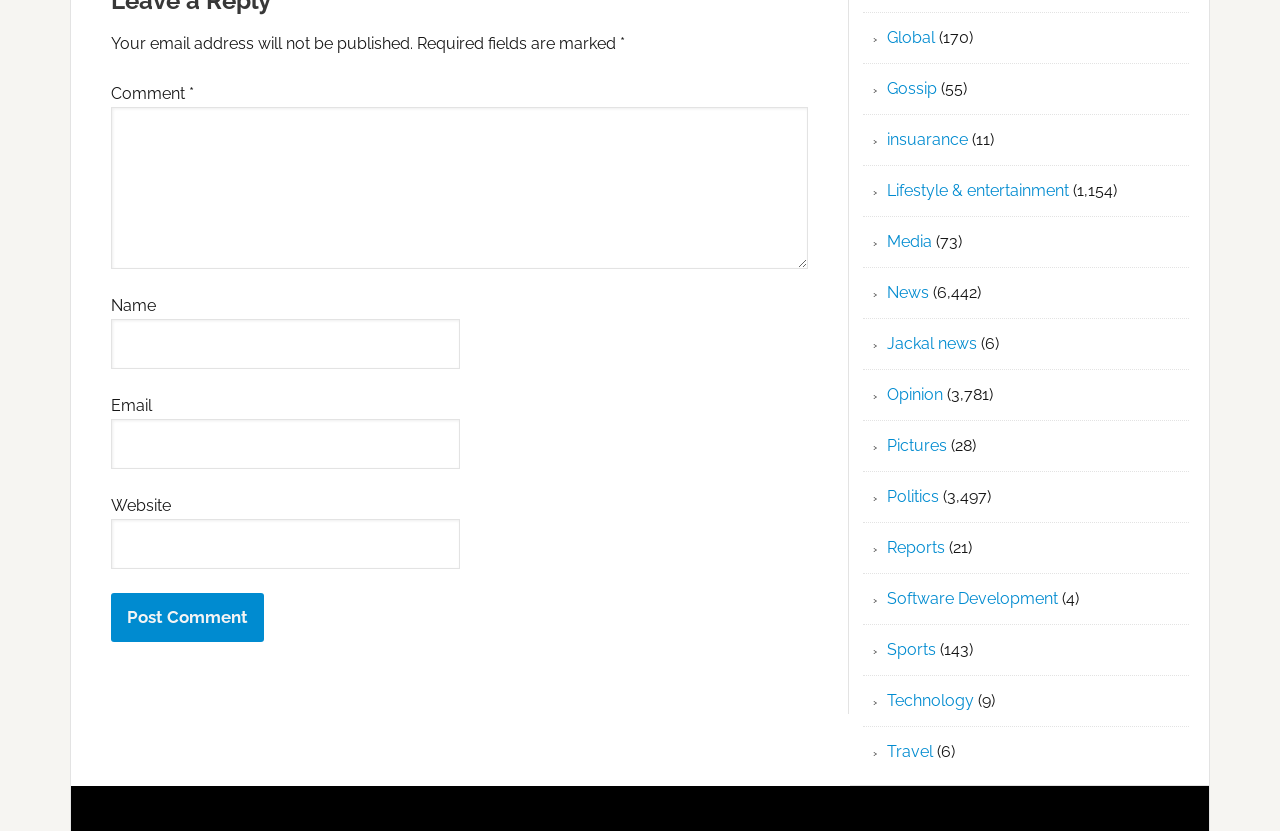Answer the following inquiry with a single word or phrase:
What is the description of the 'Email' text box?

Email